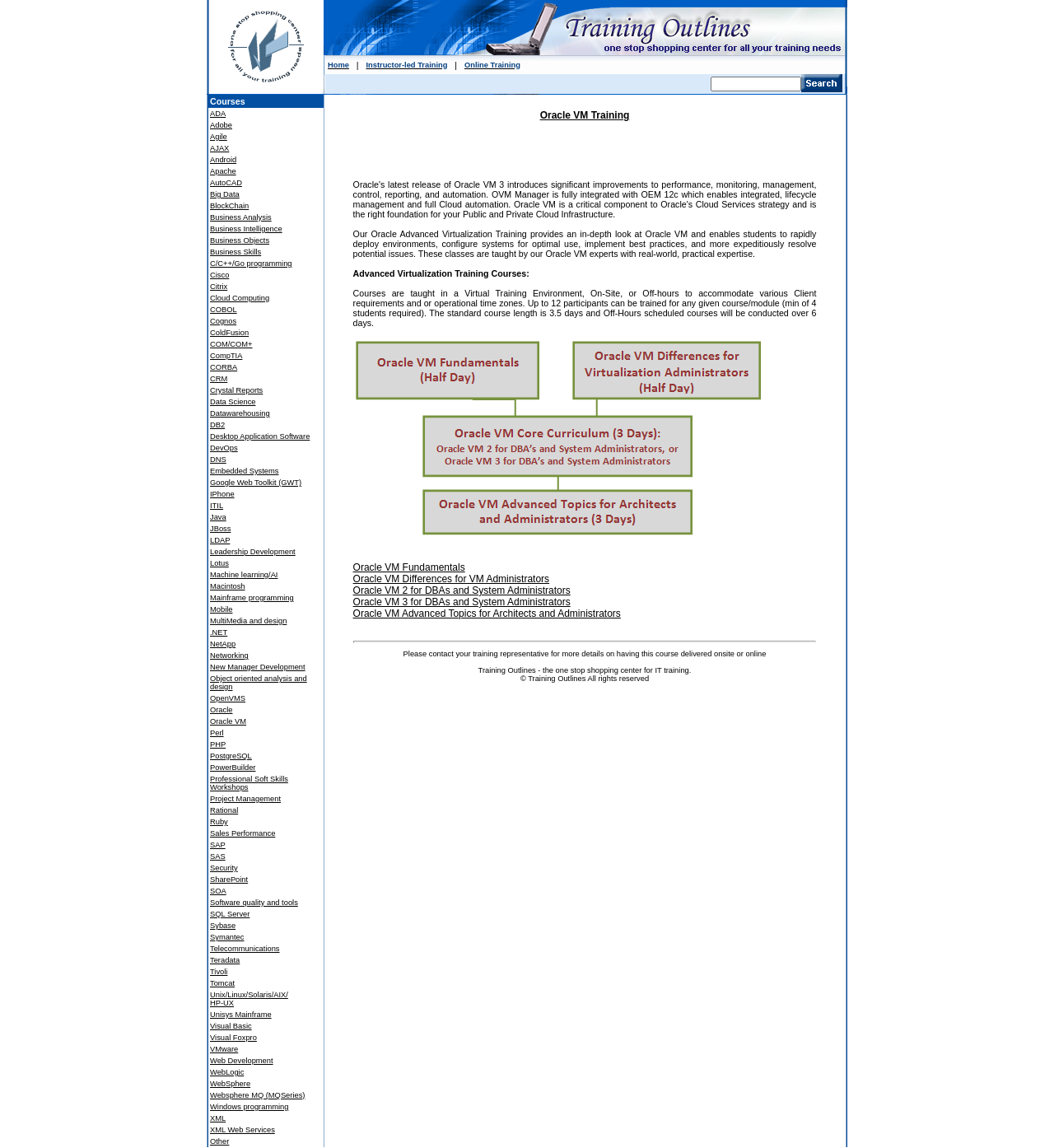Determine the bounding box coordinates of the region I should click to achieve the following instruction: "Click Online Training". Ensure the bounding box coordinates are four float numbers between 0 and 1, i.e., [left, top, right, bottom].

[0.441, 0.048, 0.494, 0.061]